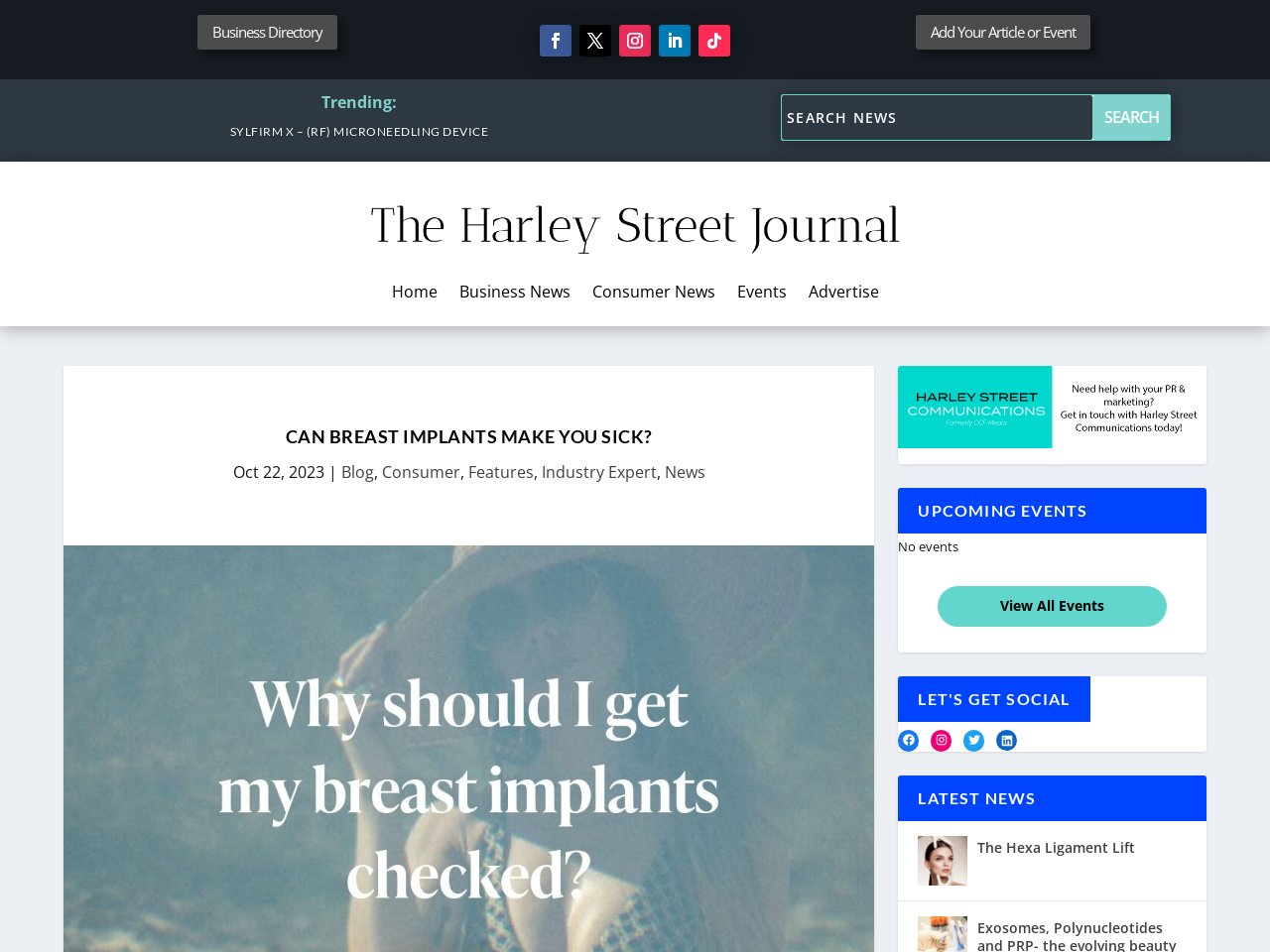Find the bounding box of the UI element described as: "May 21, 2008 ∞". The bounding box coordinates should be given as four float values between 0 and 1, i.e., [left, top, right, bottom].

None